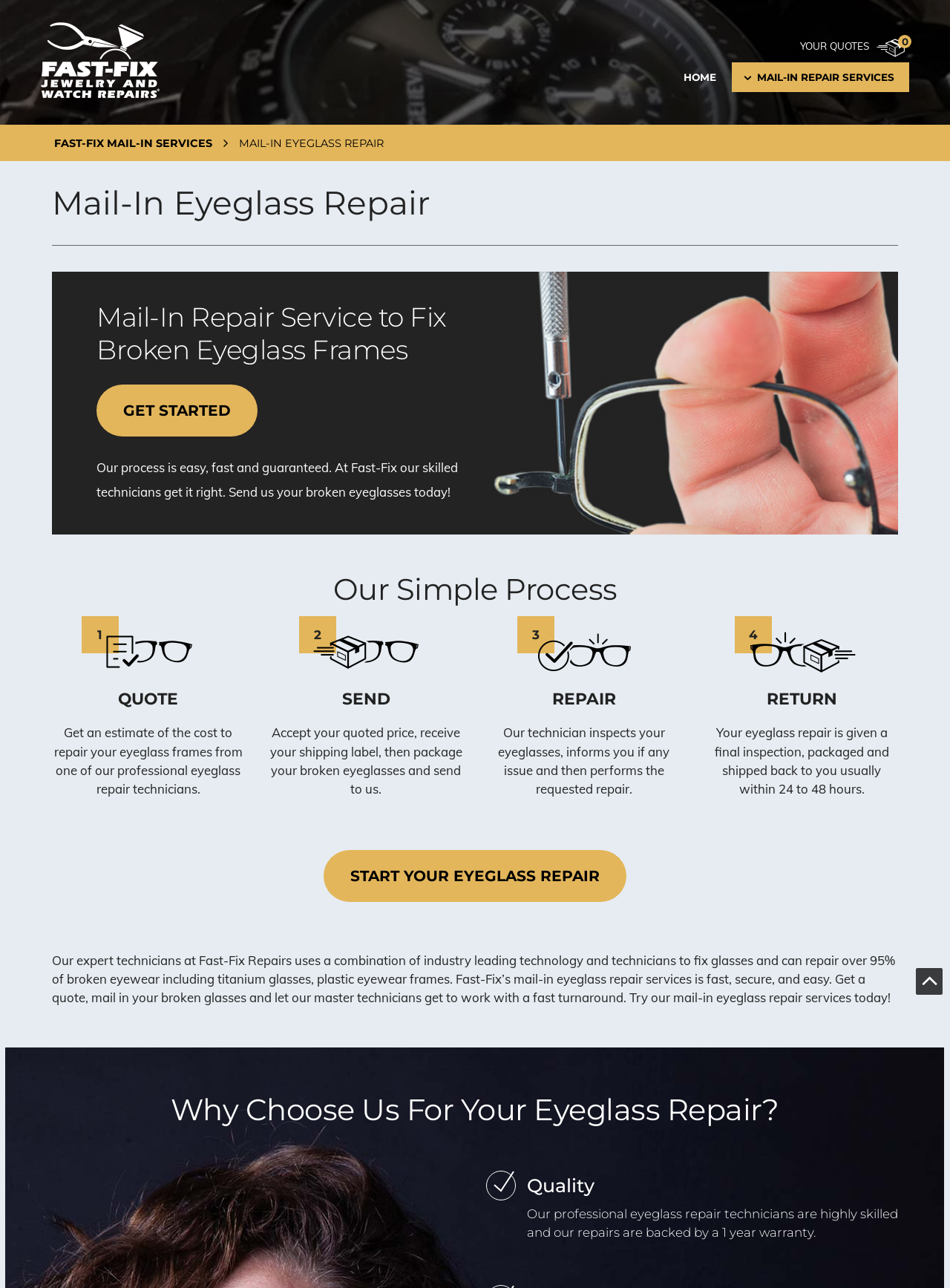Answer in one word or a short phrase: 
What is the first step in the mail-in eyeglass repair process?

Get a quote